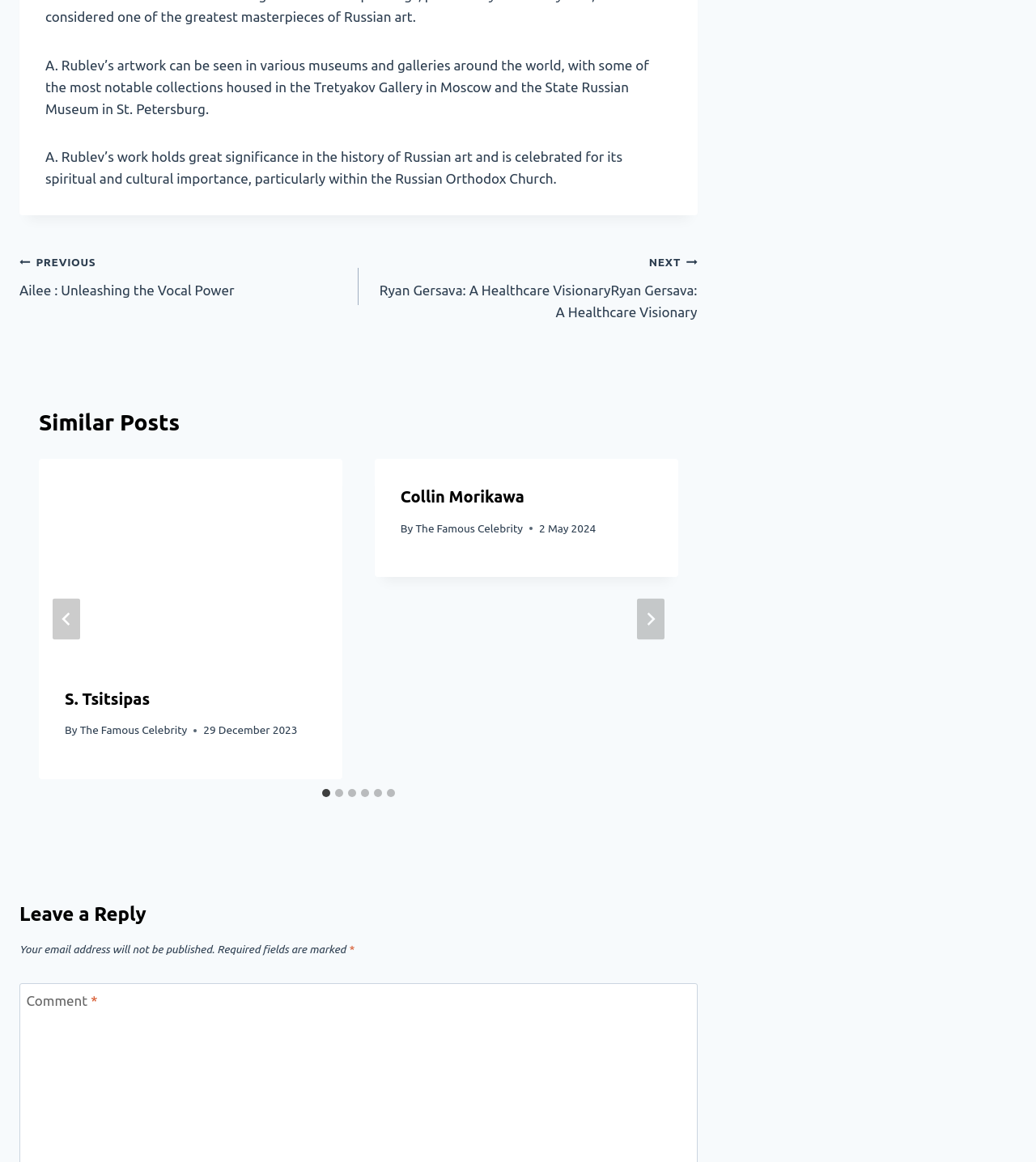What is the topic of the first slide in the 'Similar Posts' section?
Please provide a detailed answer to the question.

The first slide in the 'Similar Posts' section is an article about S. Tsitsipas, a famous celebrity, and provides information about the person, including a link to the full article.